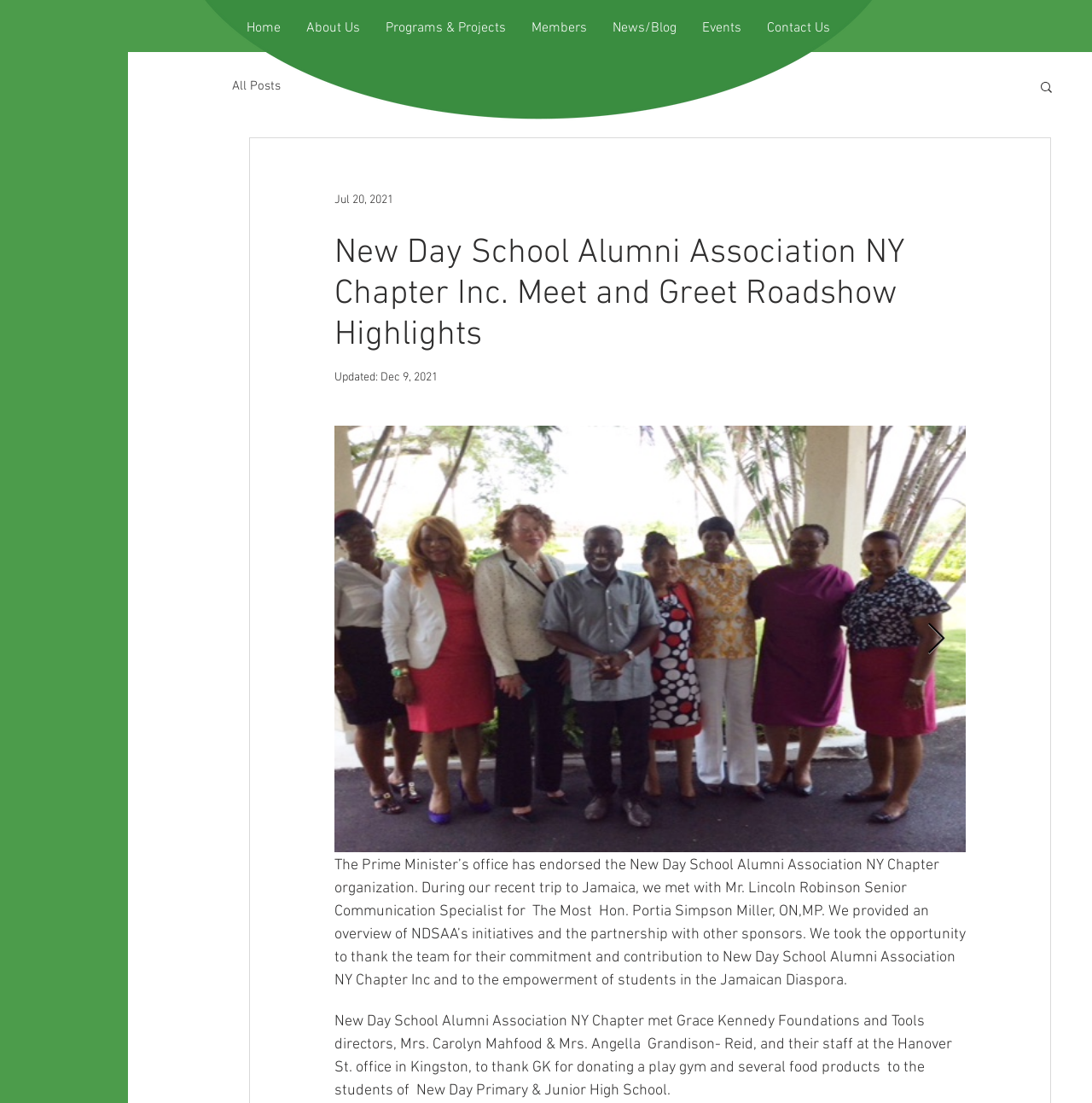Describe all the key features and sections of the webpage thoroughly.

The webpage is about the New Day School Alumni Association NY Chapter Inc. and its recent activities. At the top left, there is a navigation menu with links to different sections of the website, including "Home", "About Us", "Programs & Projects", "Members", "News/Blog", "Events", and "Contact Us". 

Below the navigation menu, there is a large image that spans across the top of the page. 

On the top right, there is a search button with a magnifying glass icon. 

The main content of the page is divided into sections. The first section has a heading that reads "New Day School Alumni Association NY Chapter Inc. Meet and Greet Roadshow Highlights". Below the heading, there is a paragraph of text that describes the organization's recent trip to Jamaica, where they met with Mr. Lincoln Robinson, Senior Communication Specialist for the Prime Minister's office. 

To the right of the paragraph, there is an image with a link to an "Untitled image". Below the image, there is a "Next Item" button. 

The second section of the main content has another paragraph of text that describes the organization's meeting with Grace Kennedy Foundations and Tools directors, where they thanked them for their donation to the students of New Day Primary & Junior High School. 

Throughout the page, there are several other UI elements, including a navigation link to the "blog" section at the top, and a generic element with the date "Jul 20, 2021" near the top.